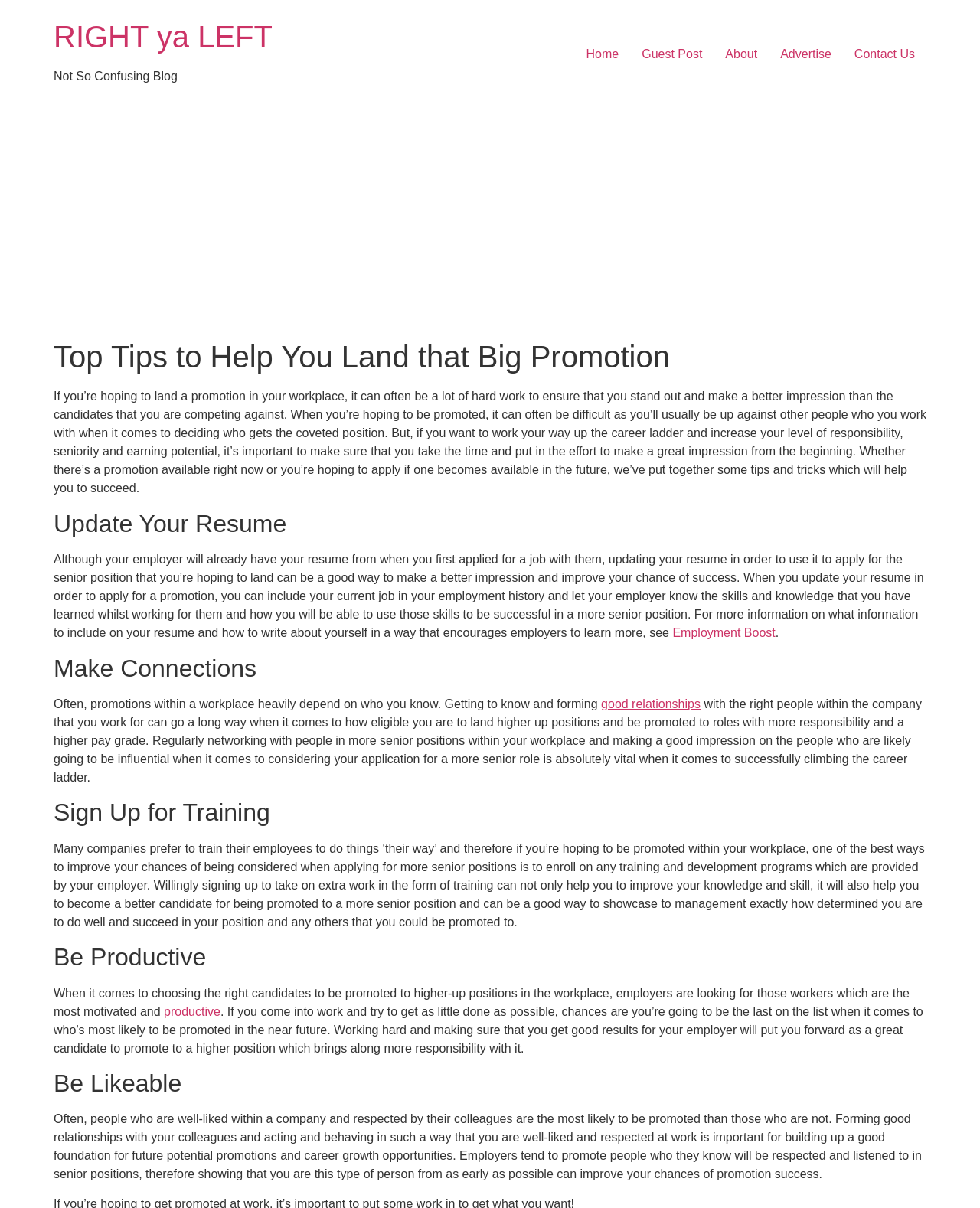Specify the bounding box coordinates of the region I need to click to perform the following instruction: "Click on 'About'". The coordinates must be four float numbers in the range of 0 to 1, i.e., [left, top, right, bottom].

[0.728, 0.032, 0.784, 0.058]